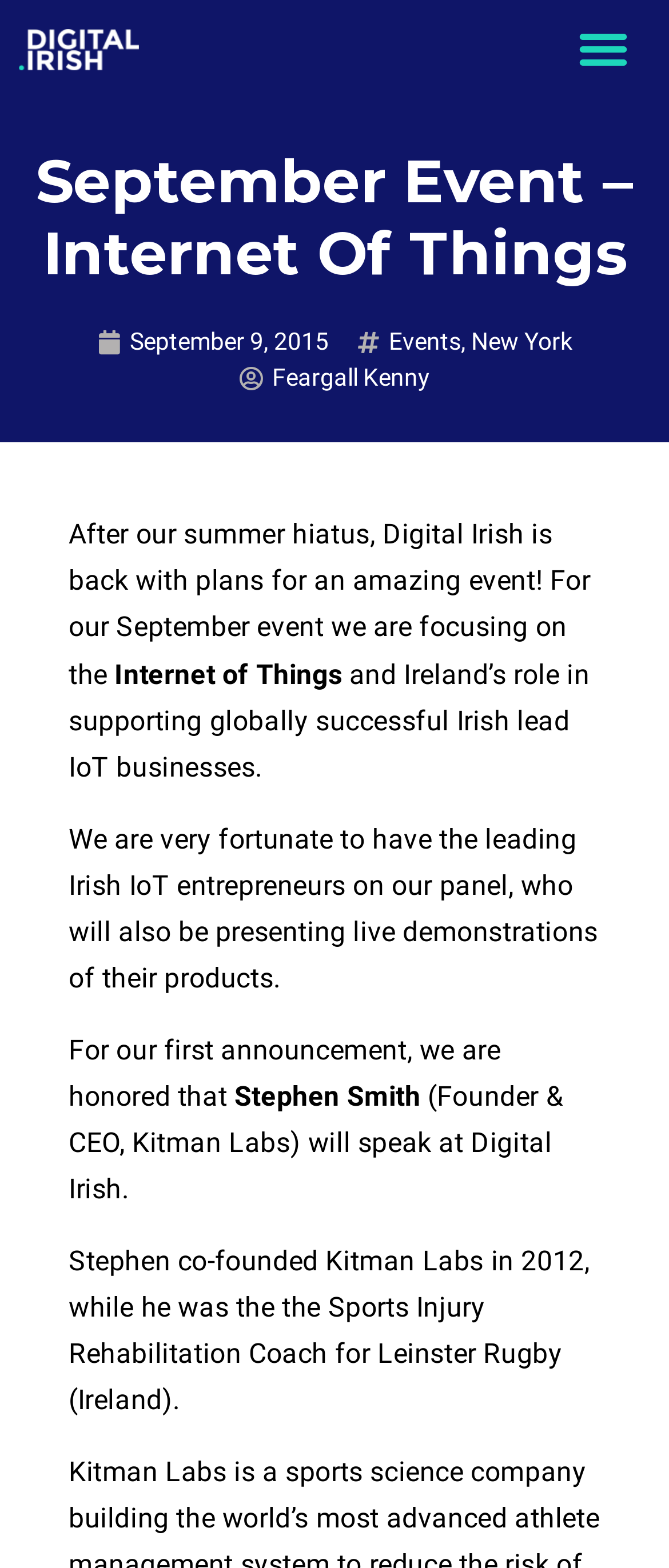Refer to the image and provide a thorough answer to this question:
What is the focus of the September event?

I found the answer by reading the static text elements that describe the event, which mention that the focus of the September event is the Internet of Things and Ireland's role in supporting globally successful Irish lead IoT businesses.